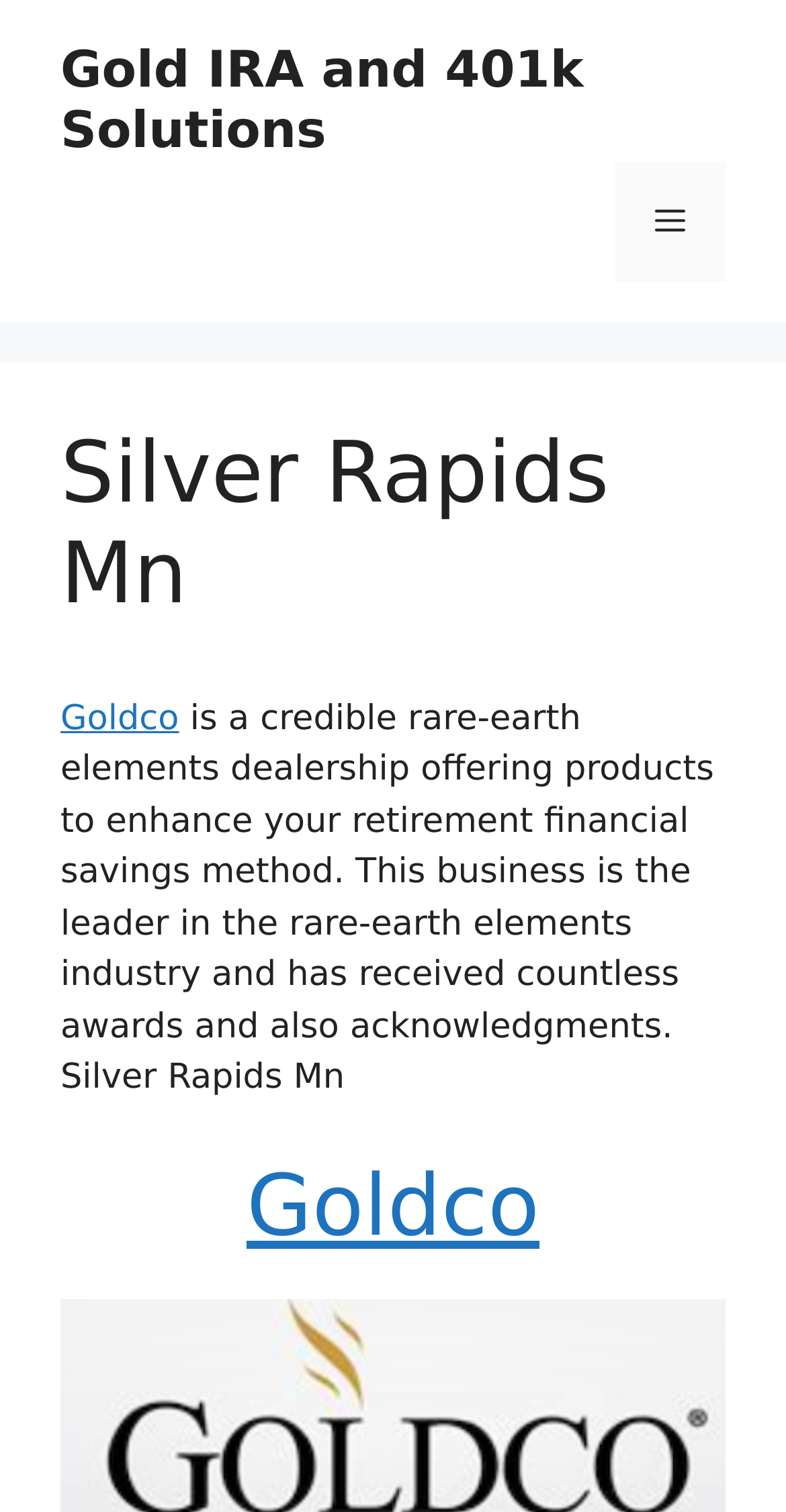Is there a menu on the webpage?
We need a detailed and exhaustive answer to the question. Please elaborate.

The presence of a menu can be determined by the button 'Menu' with bounding box coordinates [0.782, 0.107, 0.923, 0.187] which is a navigation element and has an attribute 'expanded' set to False, indicating that it controls a menu.